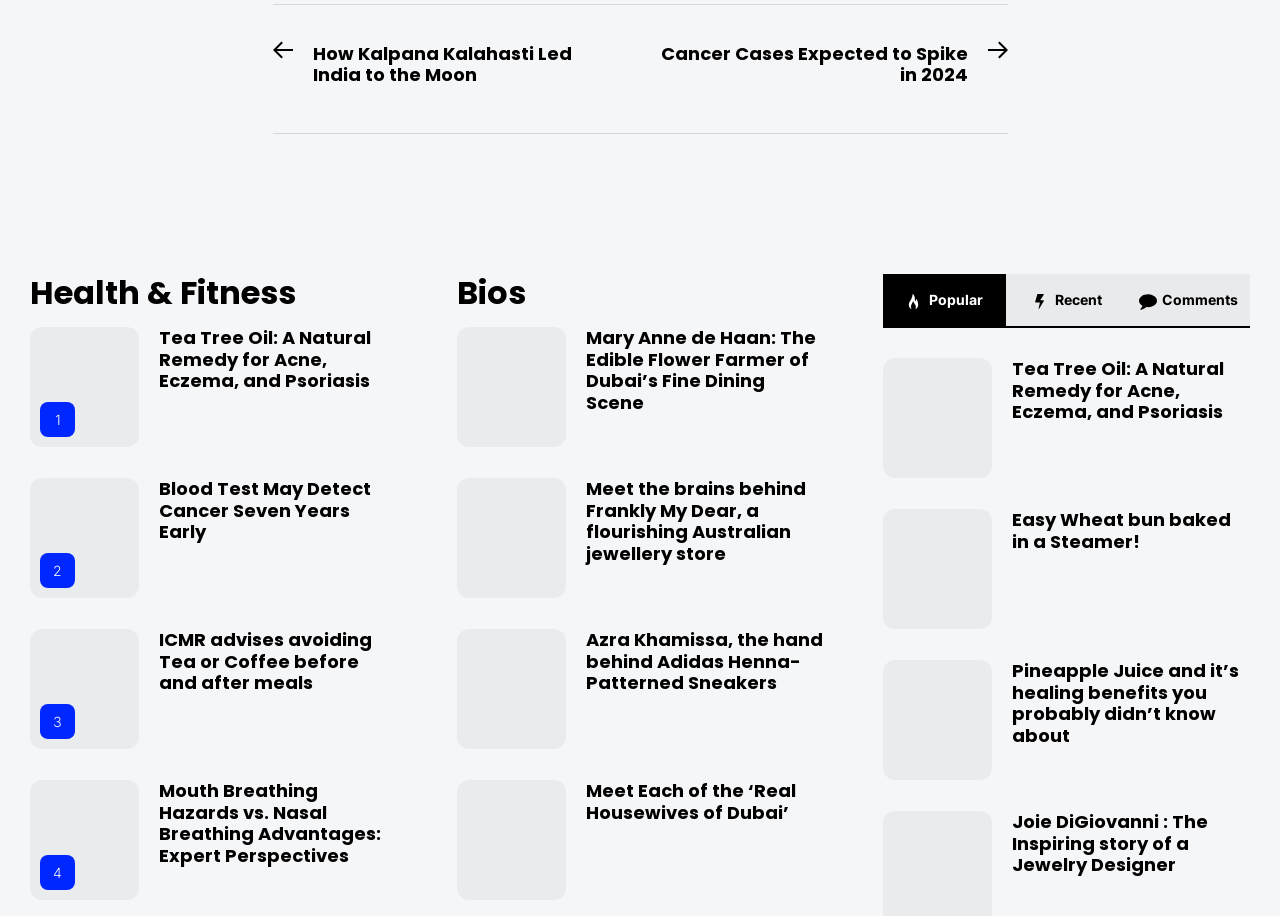Please identify the bounding box coordinates of the area that needs to be clicked to fulfill the following instruction: "Click on the 'Previous post: How Kalpana Kalahasti Led India to the Moon' link."

[0.213, 0.043, 0.484, 0.107]